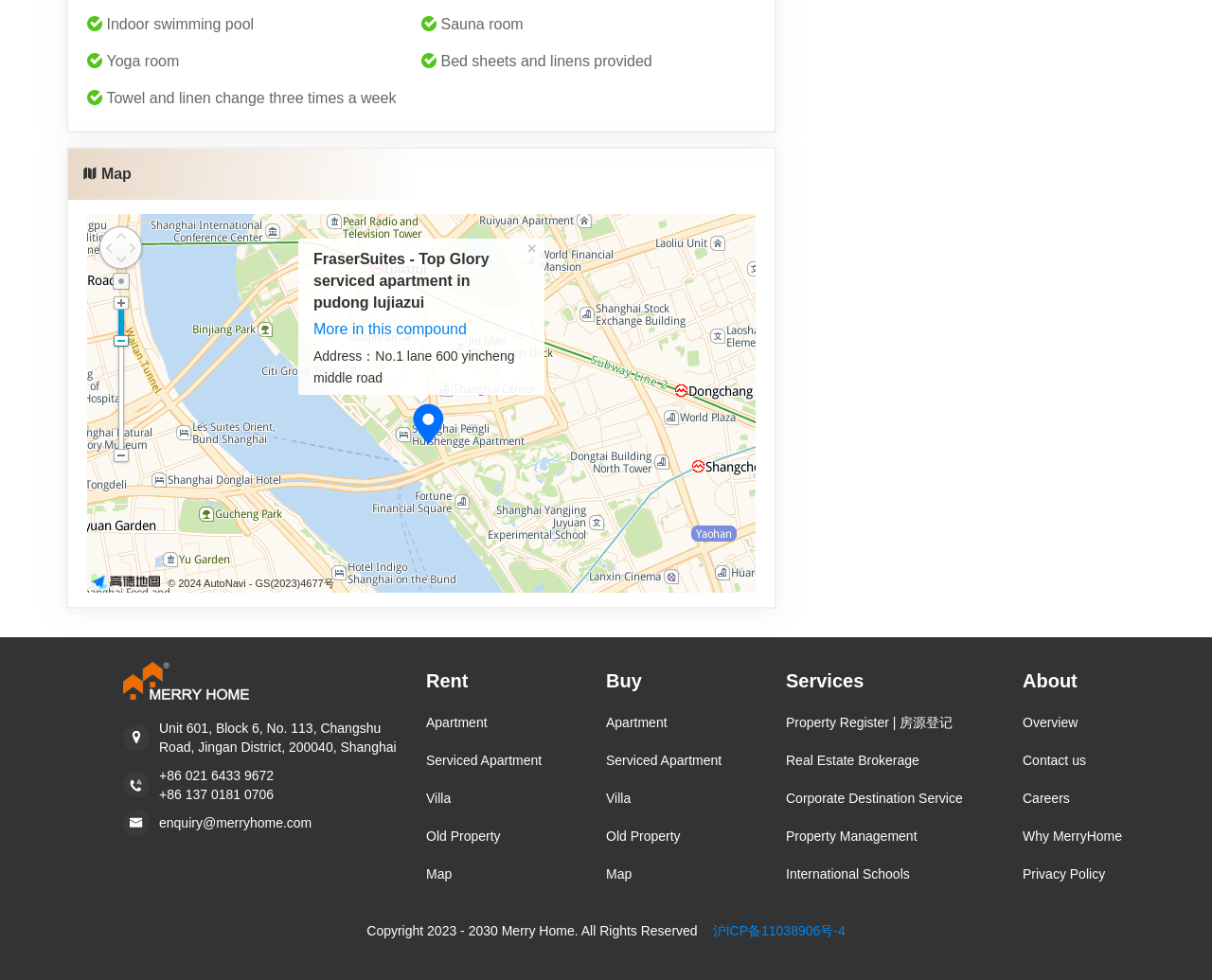Find the bounding box coordinates for the area that should be clicked to accomplish the instruction: "Learn more about services".

[0.648, 0.65, 0.797, 0.718]